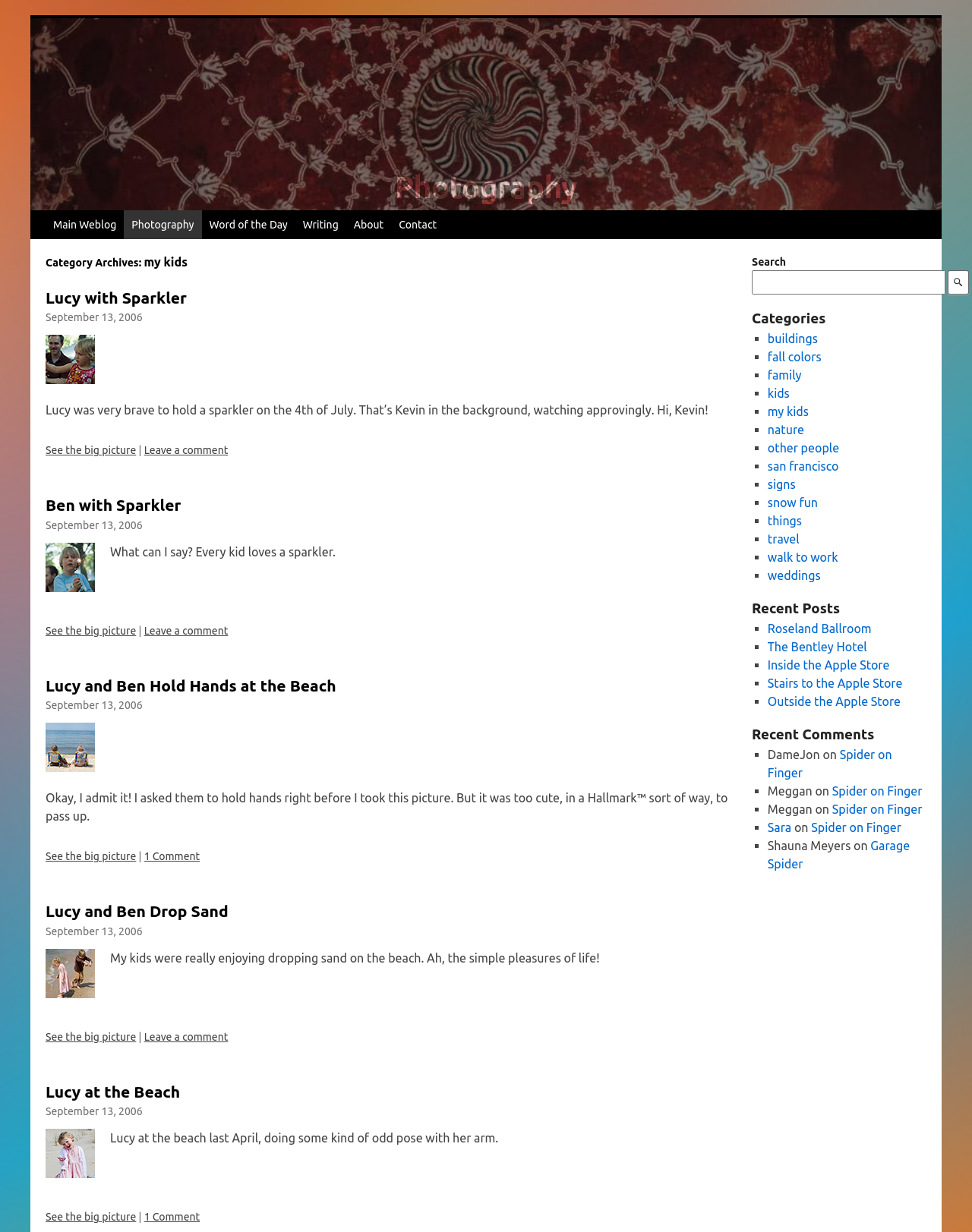What is the name of the website owner?
Examine the image closely and answer the question with as much detail as possible.

The website owner's name is mentioned in the meta description as 'English Rules is the personal web site of Karl Swedberg.'